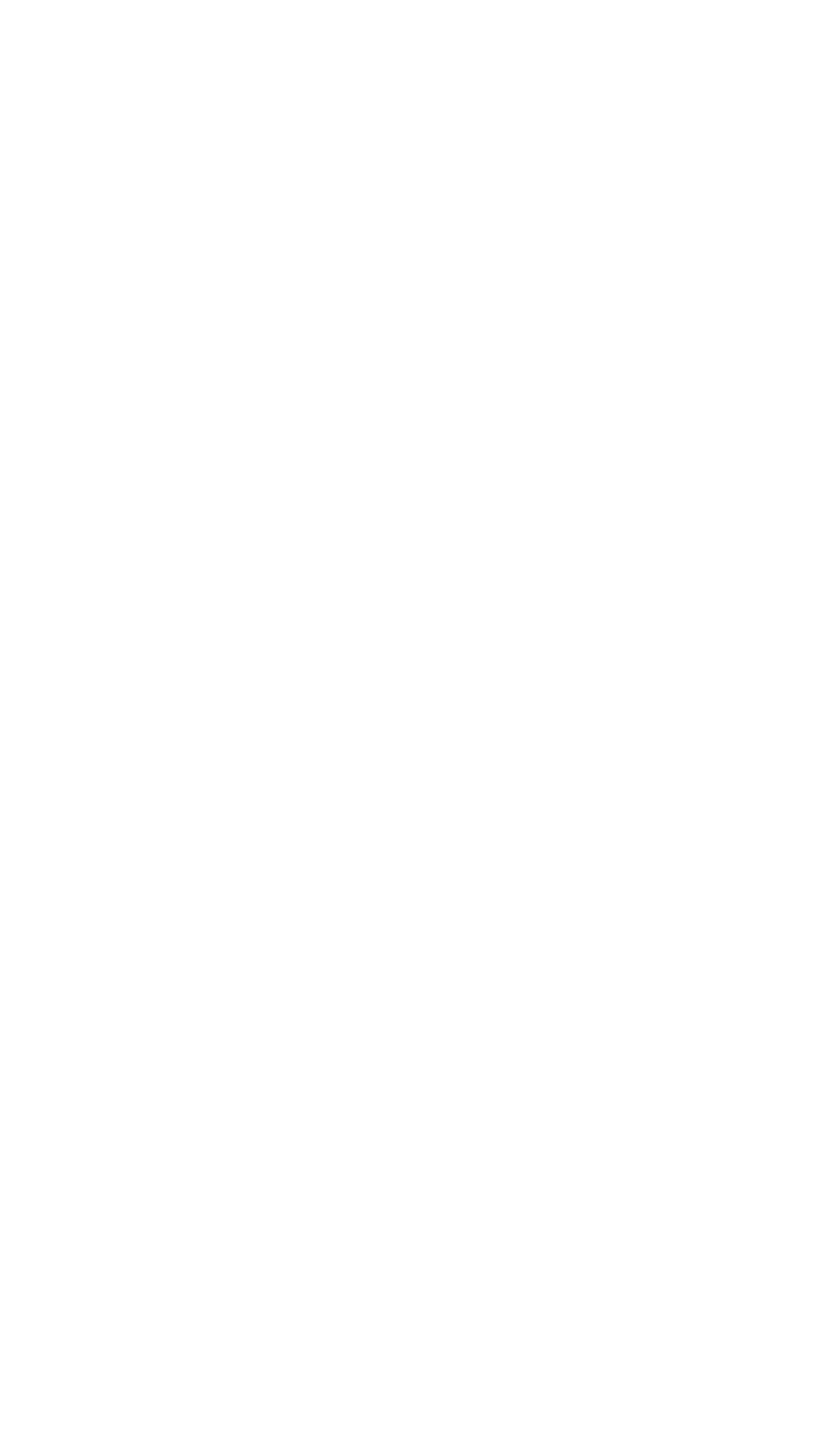Answer this question in one word or a short phrase: What is the name of the university?

The University of Chicago